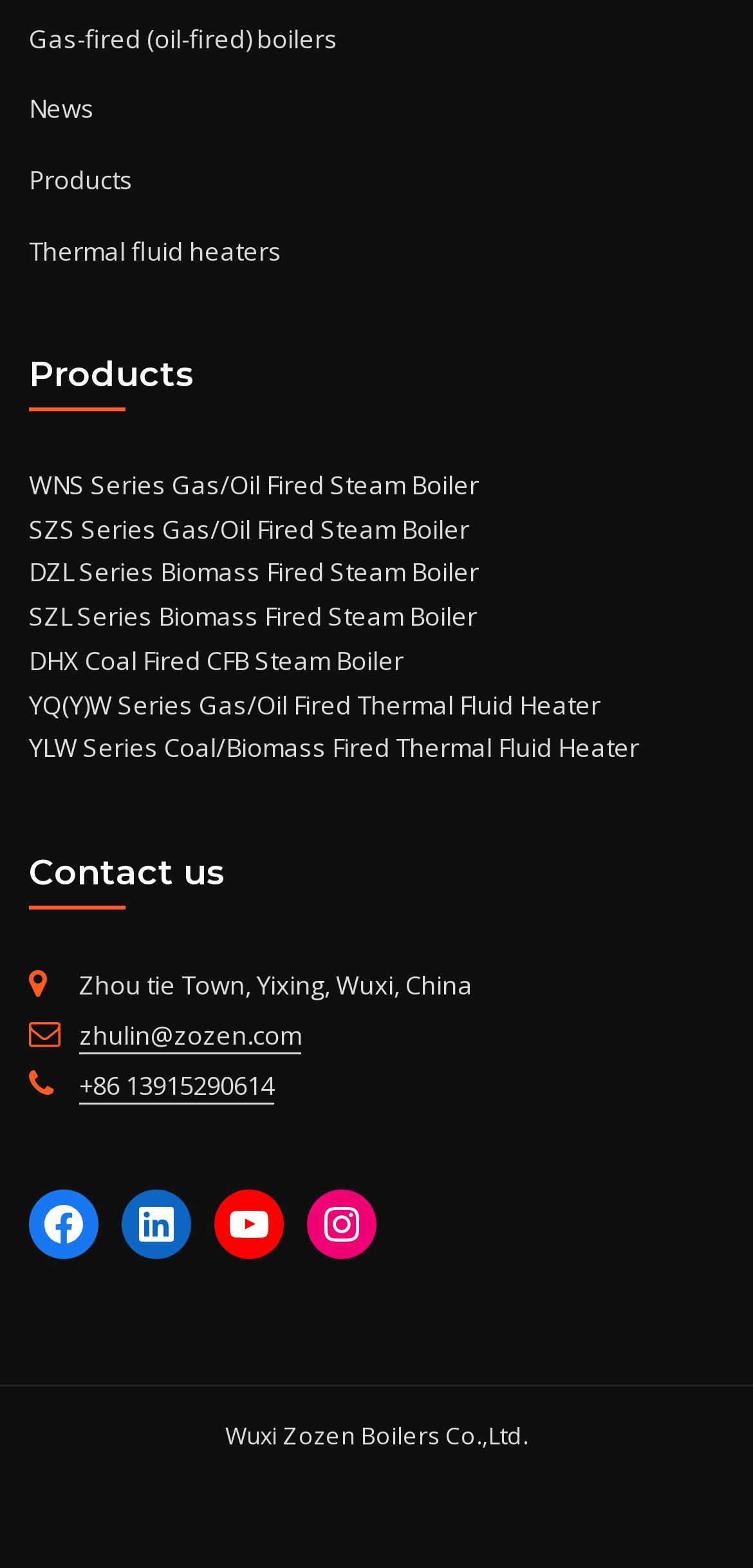Please identify the bounding box coordinates of the clickable region that I should interact with to perform the following instruction: "Go to News page". The coordinates should be expressed as four float numbers between 0 and 1, i.e., [left, top, right, bottom].

[0.038, 0.058, 0.126, 0.08]